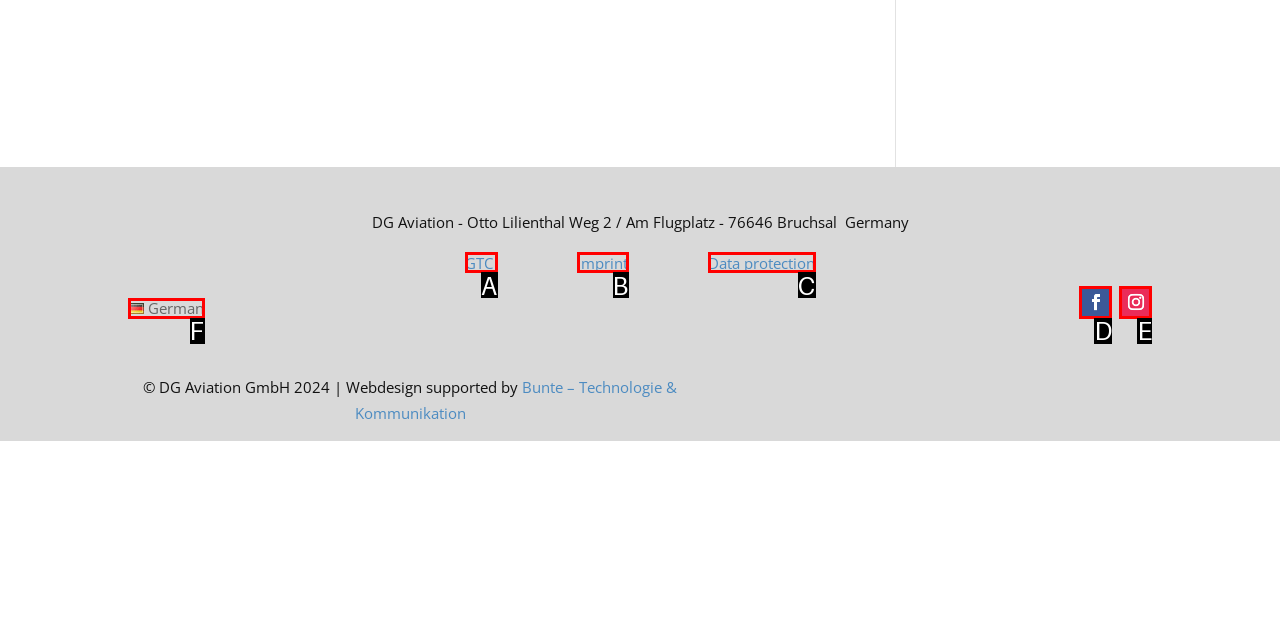Please select the letter of the HTML element that fits the description: Data protection. Answer with the option's letter directly.

C